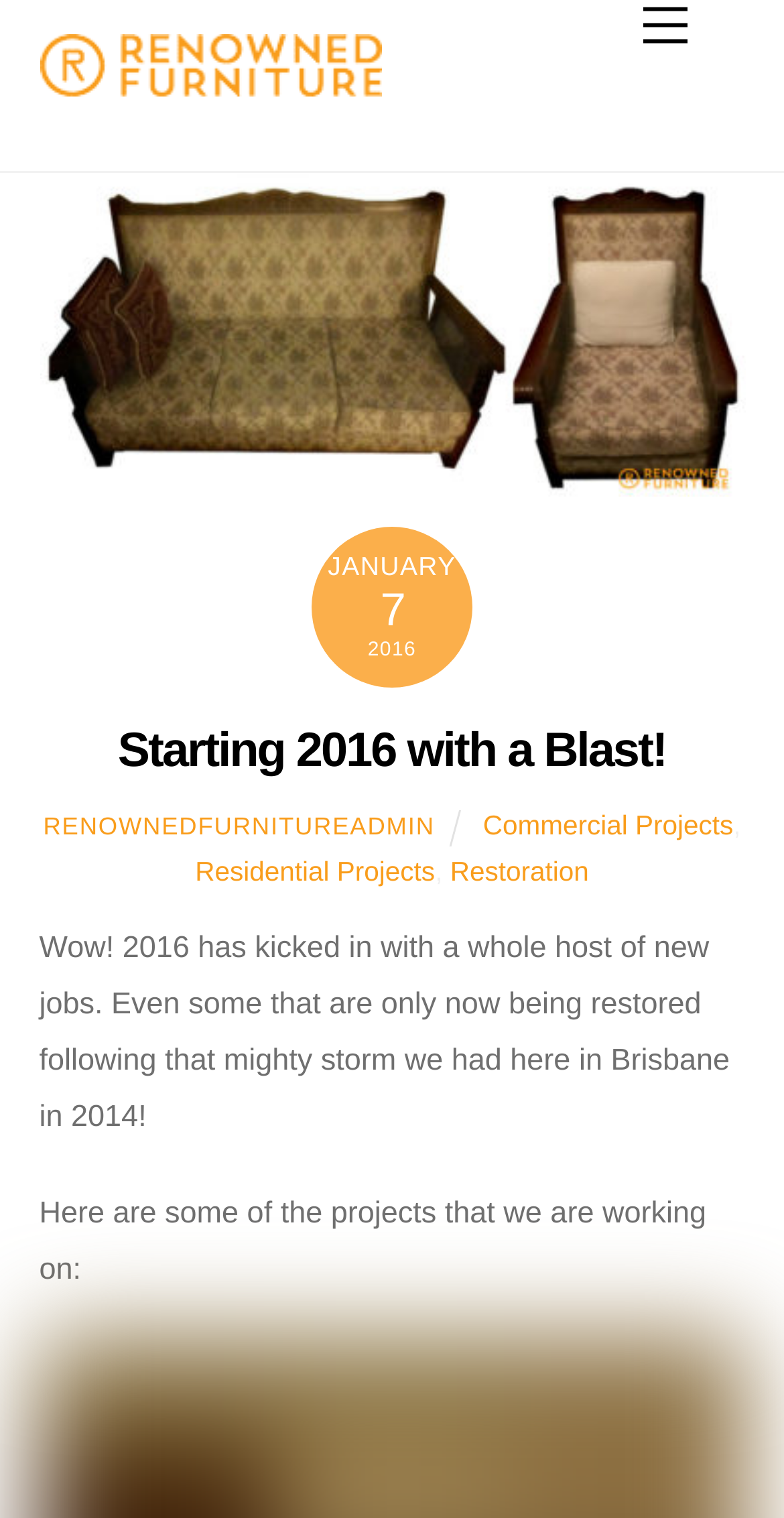What is the company name mentioned in the webpage?
Please interpret the details in the image and answer the question thoroughly.

The company name is mentioned in the link element with the text 'Renowned Furniture', which is also the title of the webpage. This link element is a child of the root element.